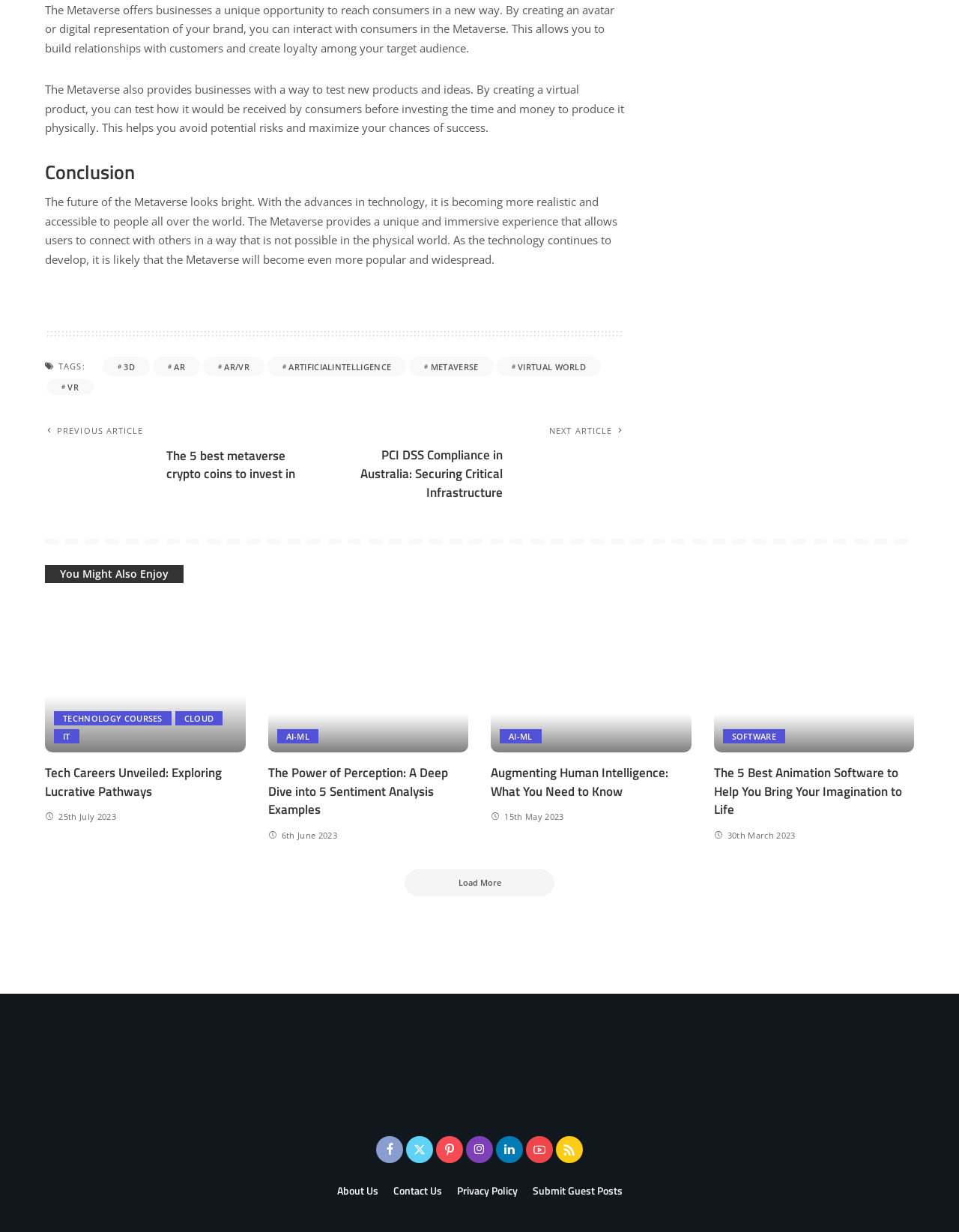Please specify the bounding box coordinates for the clickable region that will help you carry out the instruction: "Load more articles".

[0.422, 0.876, 0.578, 0.898]